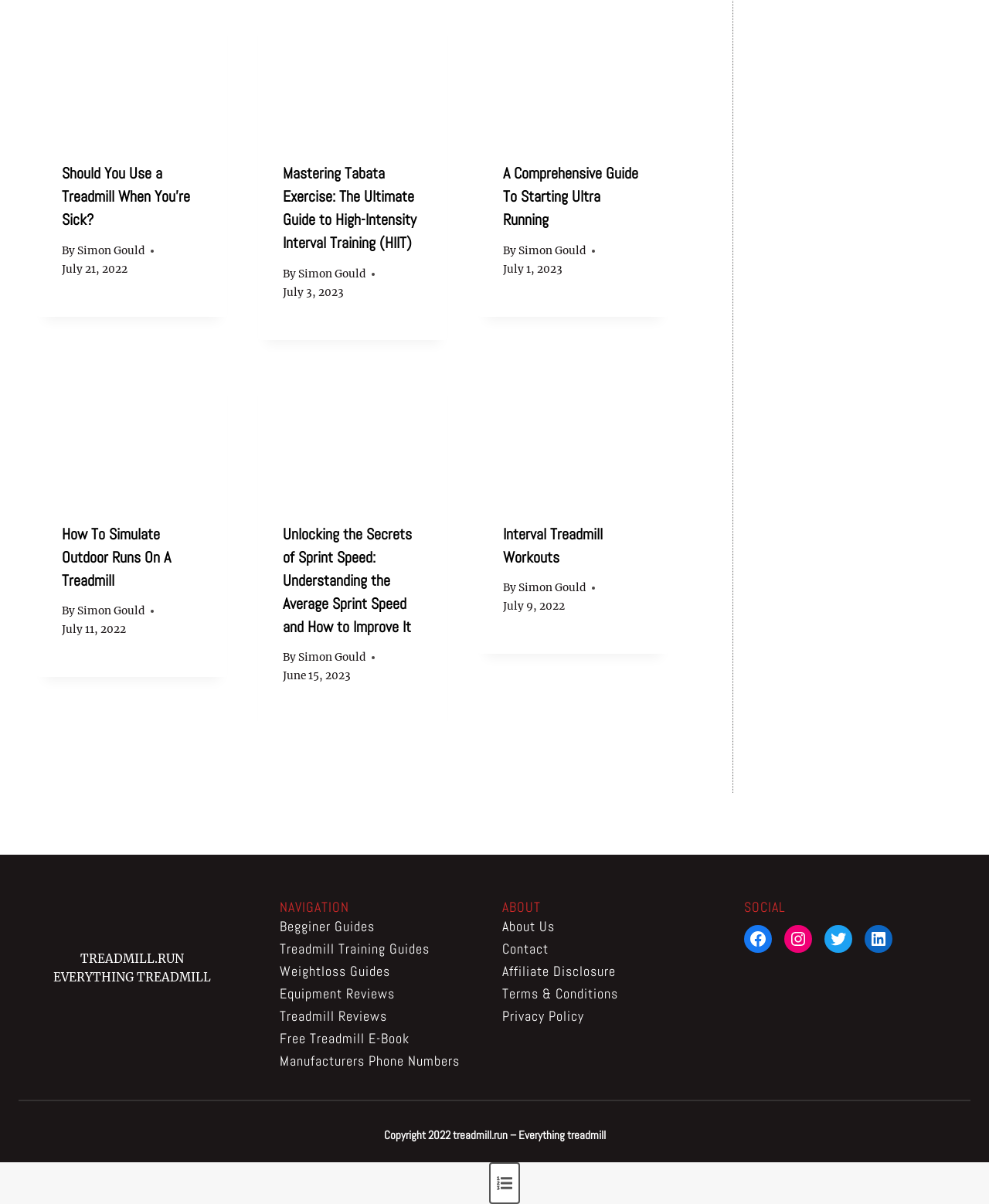Provide your answer in a single word or phrase: 
What is the purpose of the navigation section on this webpage?

To navigate to different guides and reviews